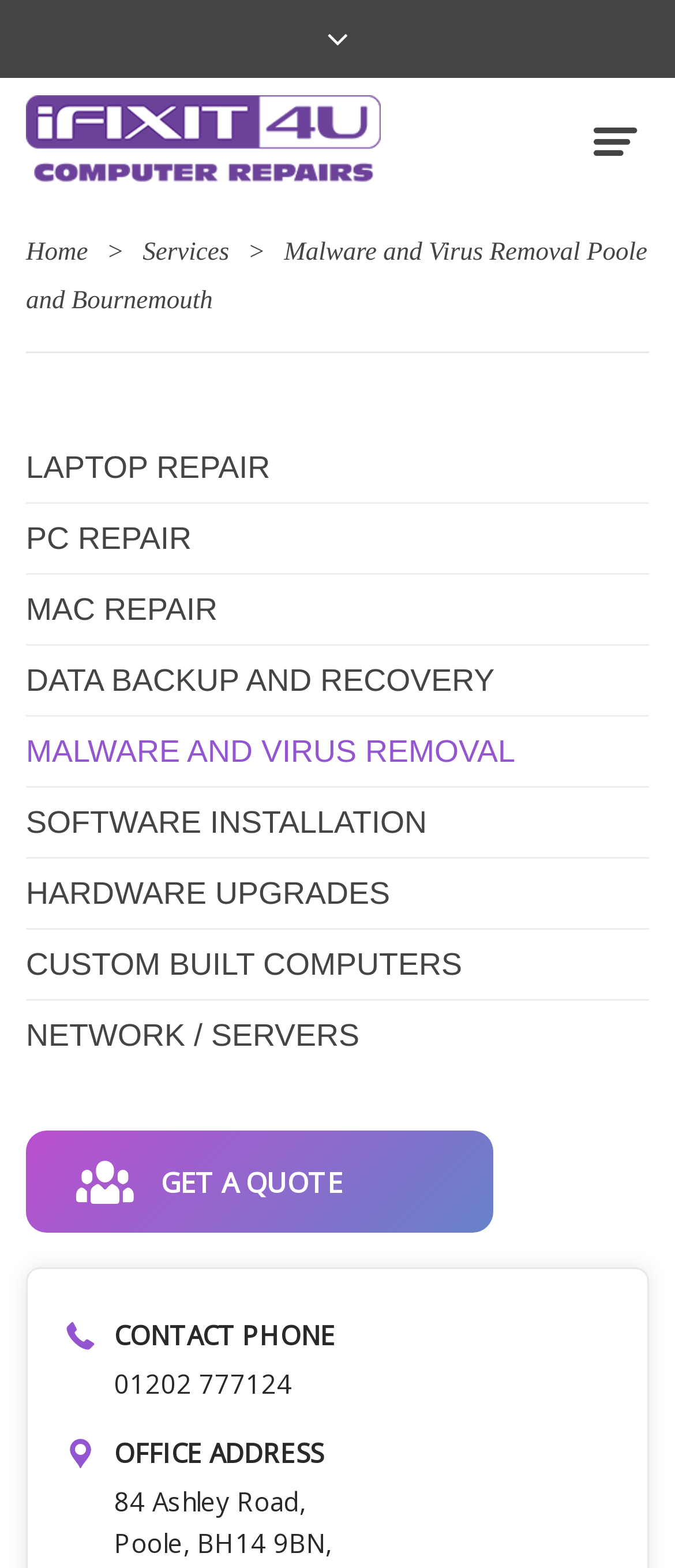Please predict the bounding box coordinates (top-left x, top-left y, bottom-right x, bottom-right y) for the UI element in the screenshot that fits the description: Services

[0.211, 0.152, 0.34, 0.17]